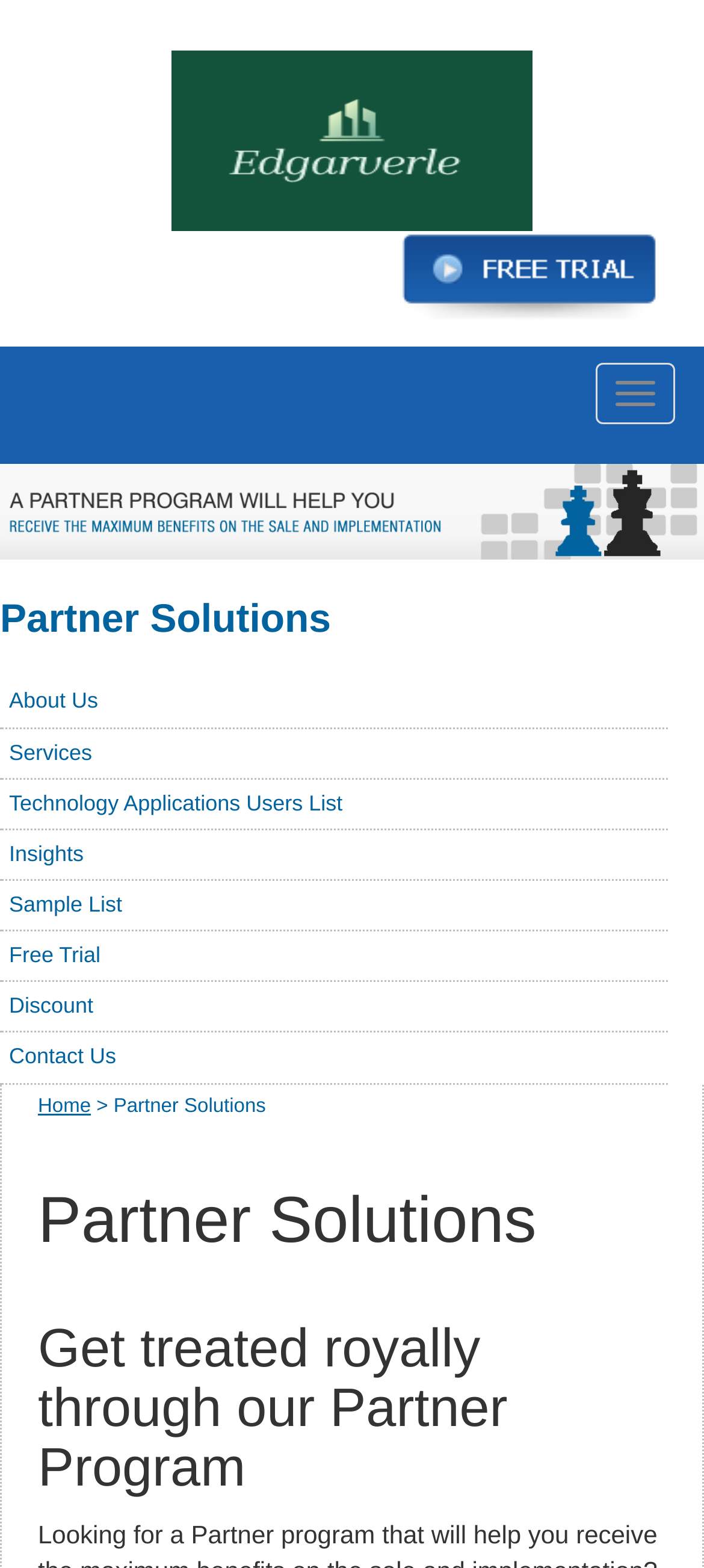Please provide the bounding box coordinates for the element that needs to be clicked to perform the instruction: "Go to Partner Solutions page". The coordinates must consist of four float numbers between 0 and 1, formatted as [left, top, right, bottom].

[0.0, 0.38, 0.47, 0.432]